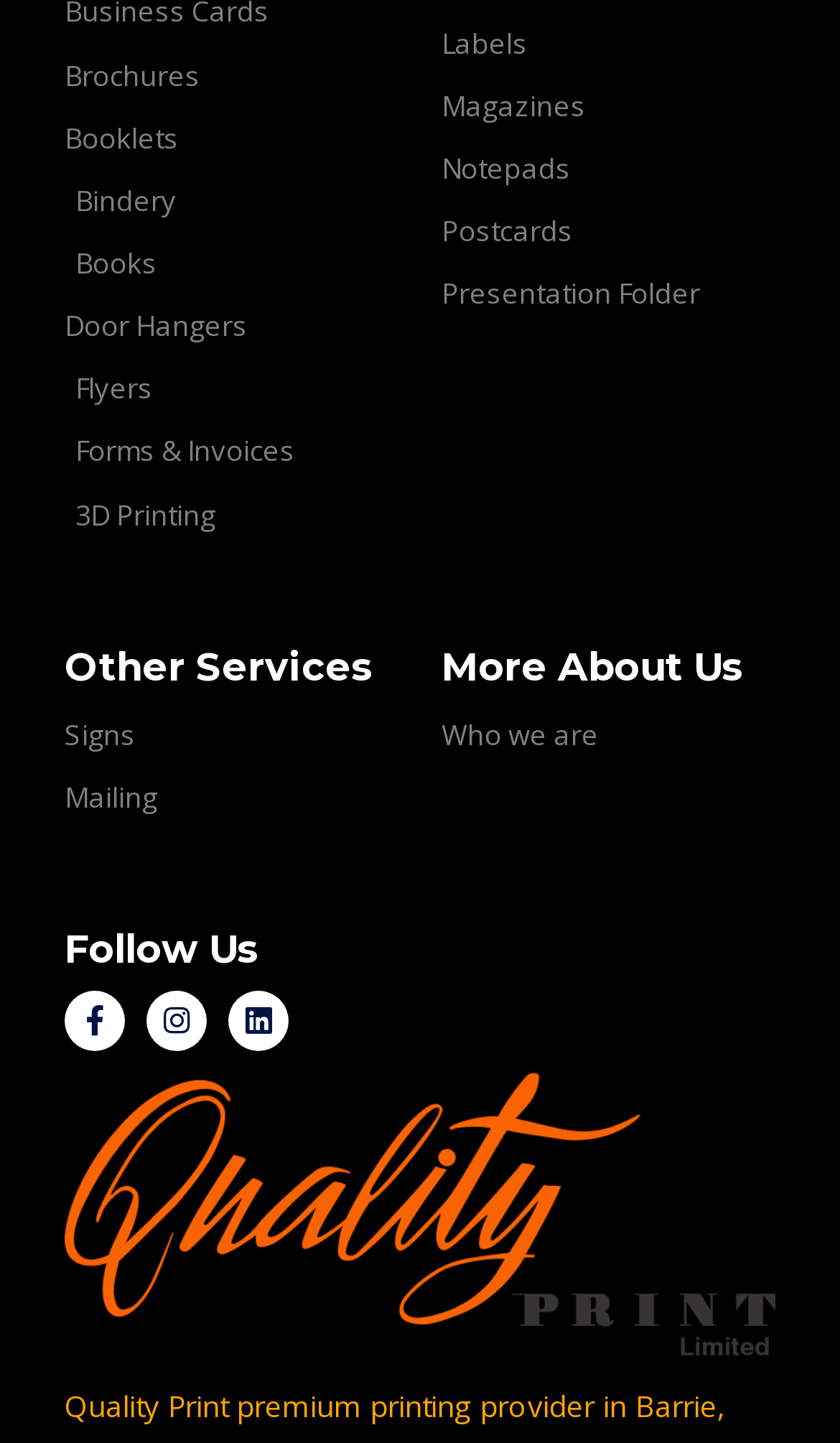Answer this question in one word or a short phrase: How many types of printing services are offered?

14